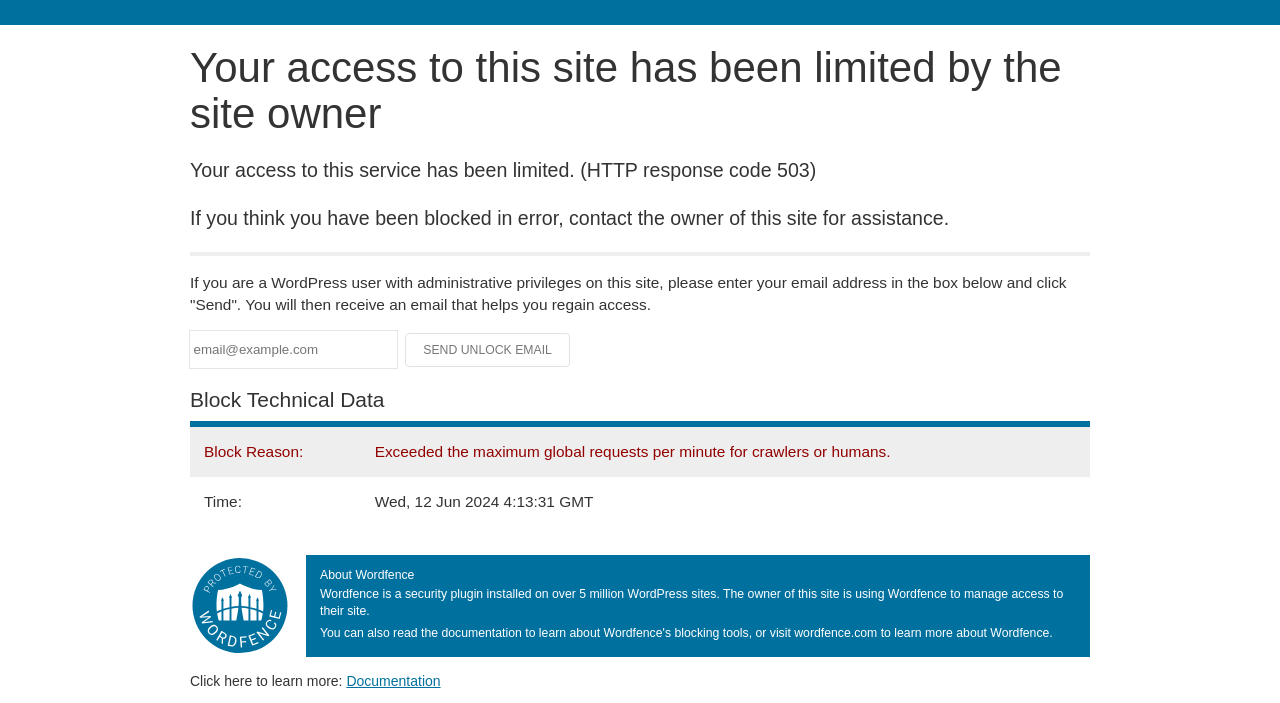From the element description Documentation, predict the bounding box coordinates of the UI element. The coordinates must be specified in the format (top-left x, top-left y, bottom-right x, bottom-right y) and should be within the 0 to 1 range.

[0.271, 0.957, 0.344, 0.98]